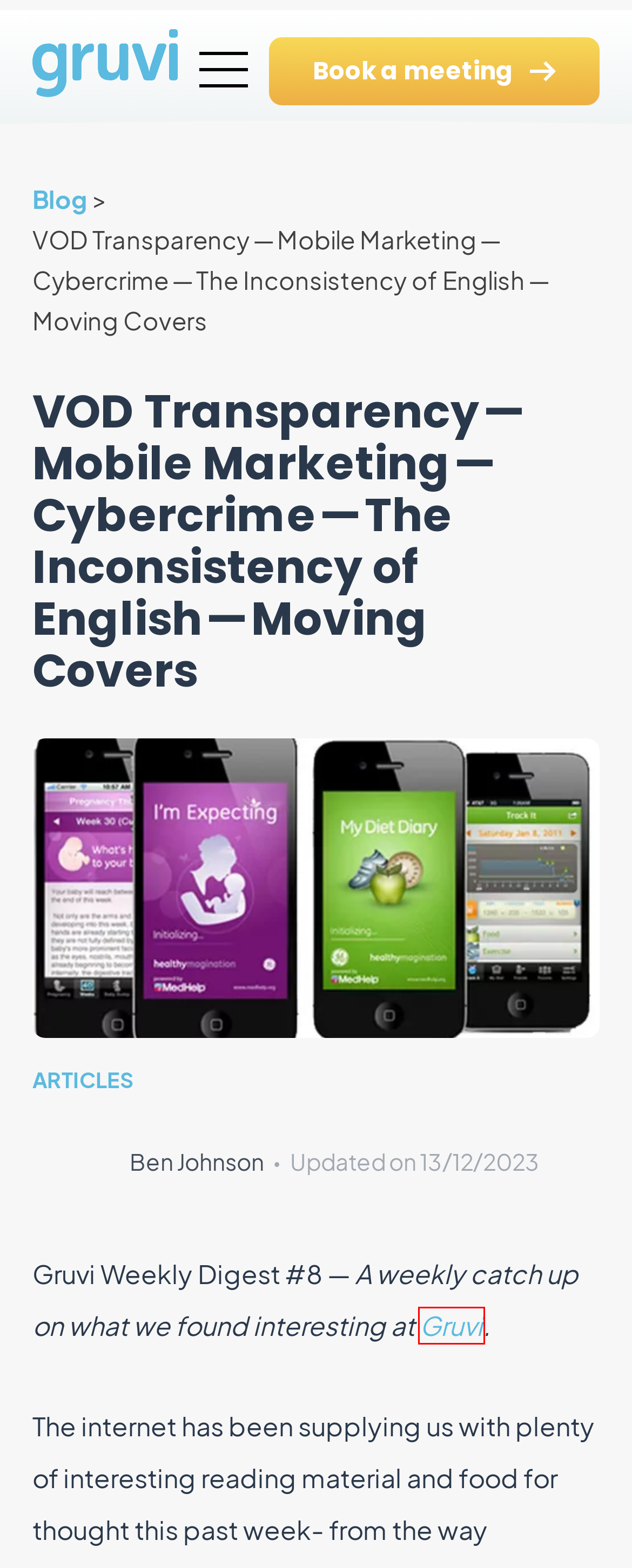Examine the screenshot of a webpage with a red bounding box around an element. Then, select the webpage description that best represents the new page after clicking the highlighted element. Here are the descriptions:
A. Working on HBO’s Game of Thrones with ad units about the “Home of Series”
B. Film Industry Articles With Mixed Topics | Gruvi.tv Blog
C. General Data Protection Regulation (GDPR) | Gruvi
D. Cinema Marketing Strategy To Engage Audiences | Gruvi
E. Movie Industry News & Articles | Gruvi Blog
F. Film Marketing Services | Gruvi
G. Gruvi. Movie Marketing Company & Film Marketing Agency
H. Yahoo

G